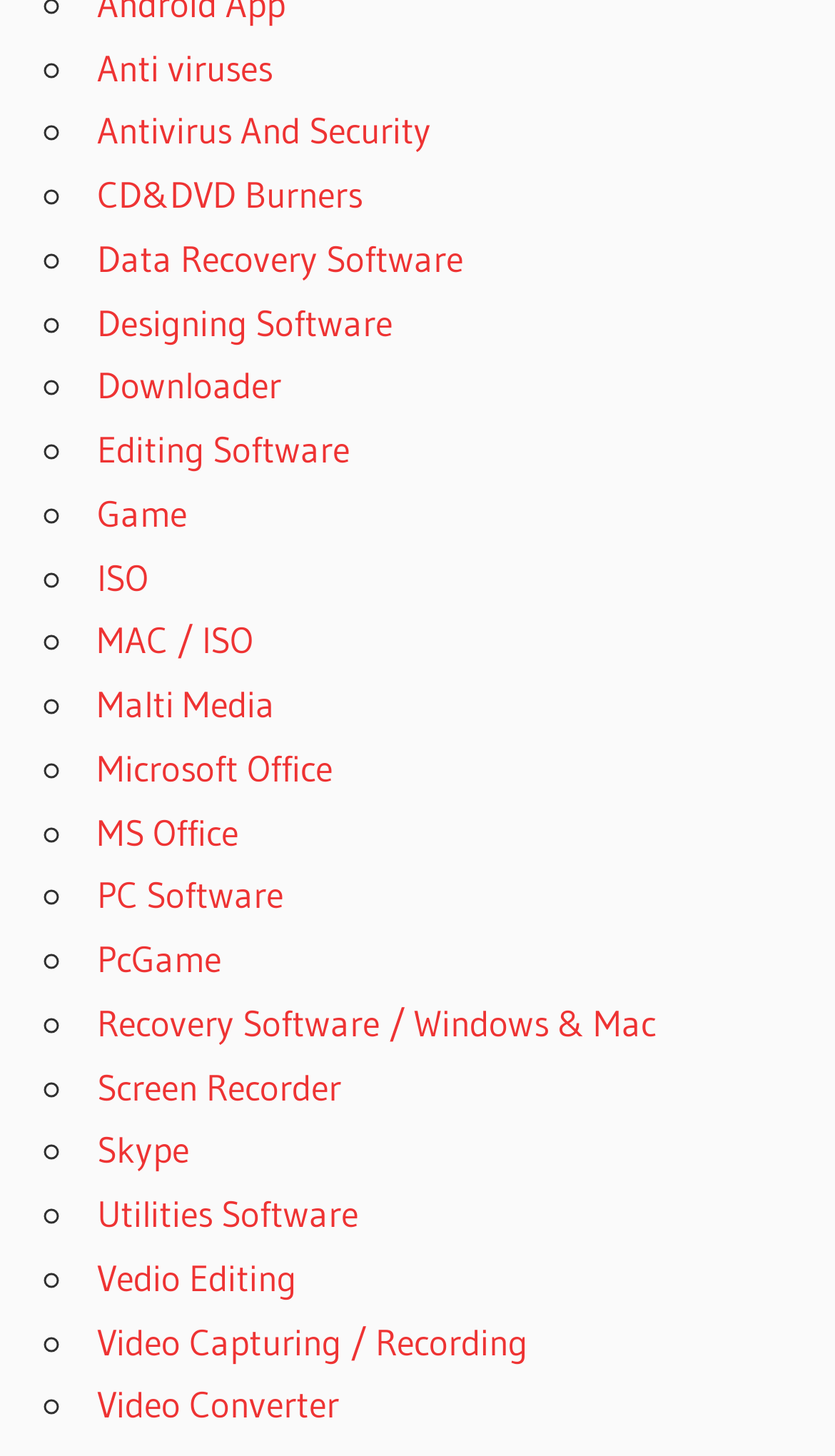Determine the bounding box coordinates for the element that should be clicked to follow this instruction: "Check out PC Software". The coordinates should be given as four float numbers between 0 and 1, in the format [left, top, right, bottom].

[0.116, 0.599, 0.339, 0.63]